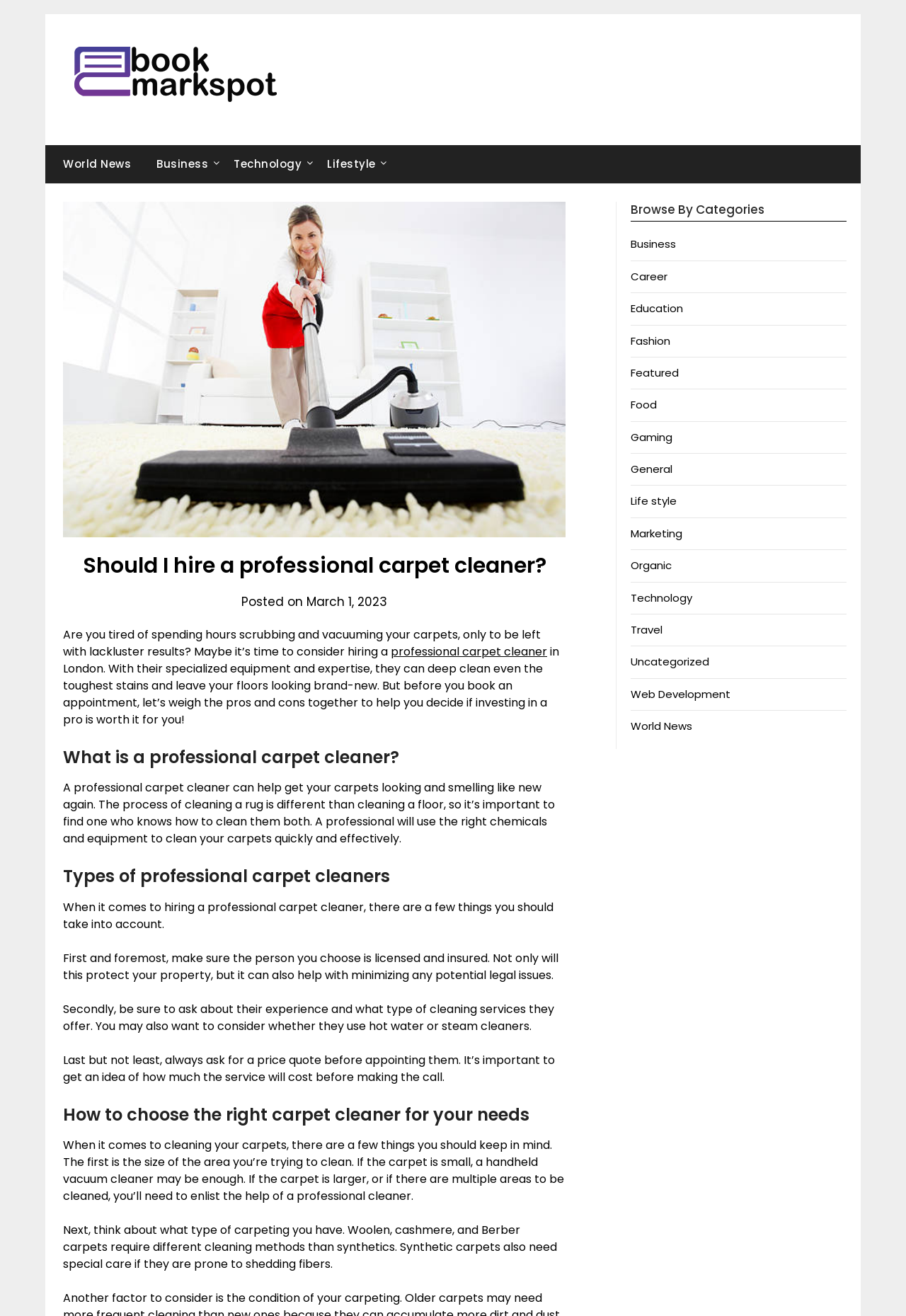Respond with a single word or phrase for the following question: 
What is the main topic of this webpage?

Carpet cleaning